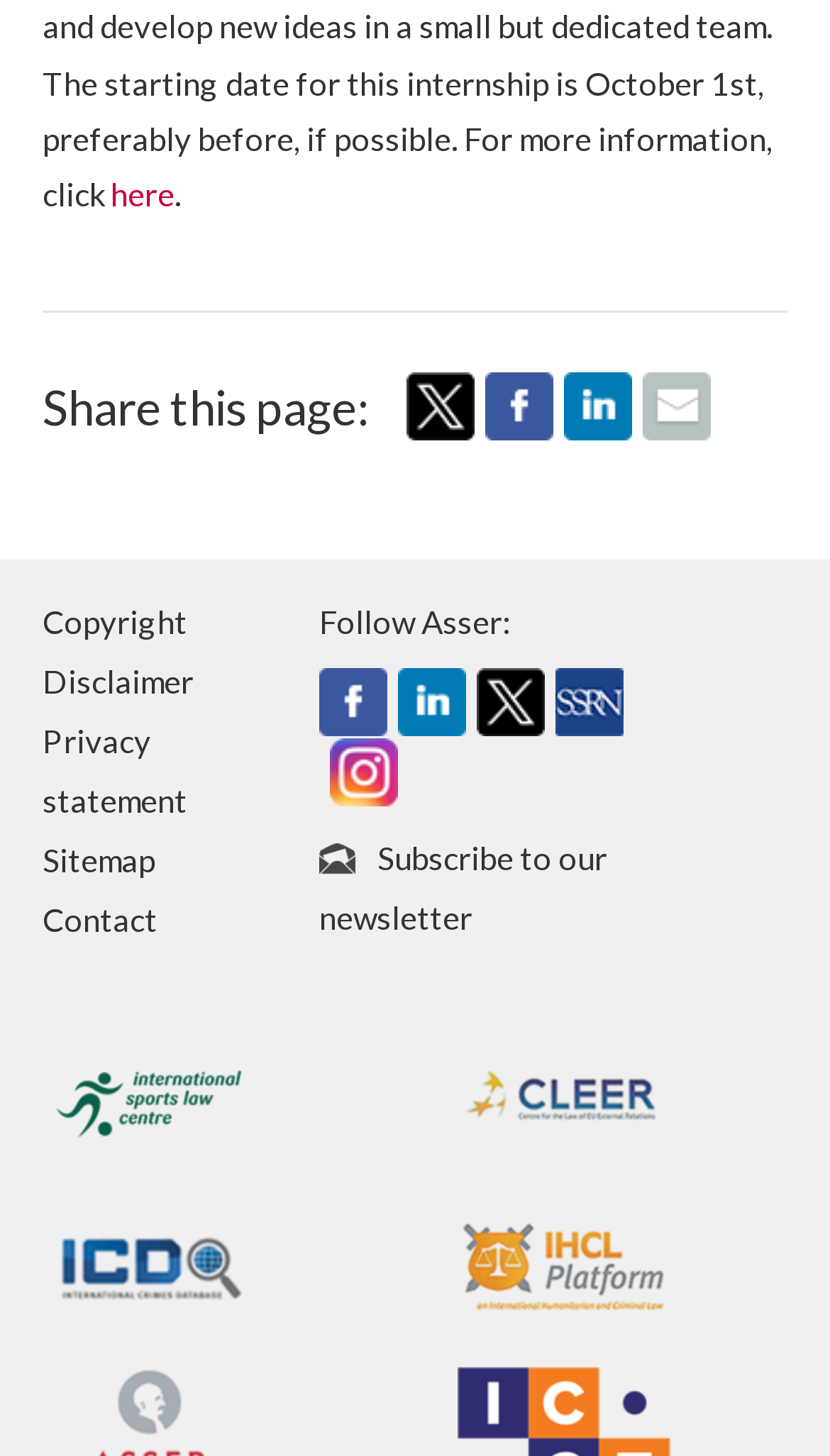Indicate the bounding box coordinates of the element that must be clicked to execute the instruction: "Click on Tweet". The coordinates should be given as four float numbers between 0 and 1, i.e., [left, top, right, bottom].

[0.49, 0.281, 0.572, 0.307]